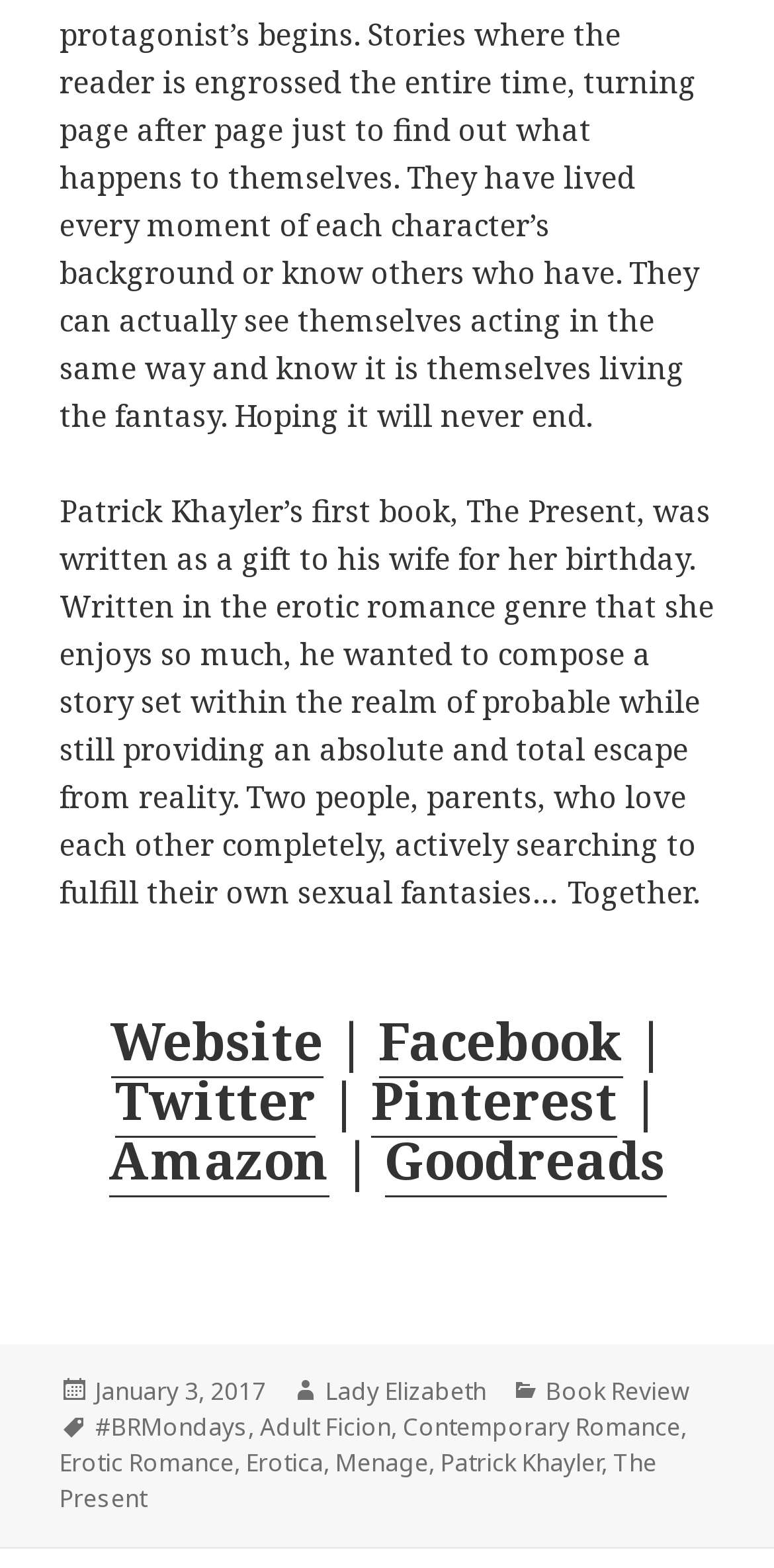Look at the image and answer the question in detail:
What is the genre of the book?

The genre of the book can be found in the tags section at the bottom of the webpage, which lists 'Erotic Romance' as one of the categories.